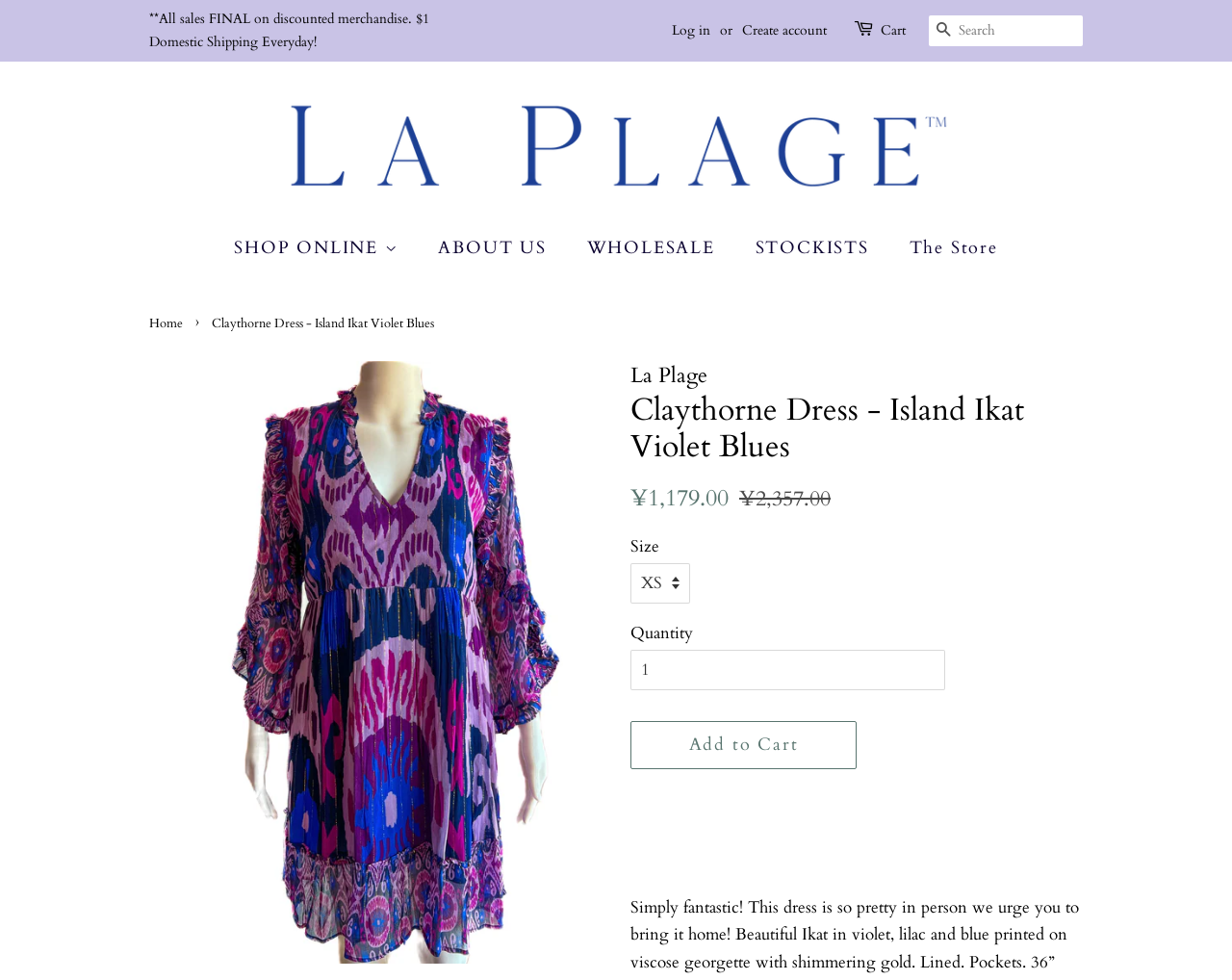Identify and provide the bounding box coordinates of the UI element described: "The Maye Dress". The coordinates should be formatted as [left, top, right, bottom], with each number being a float between 0 and 1.

[0.178, 0.472, 0.333, 0.512]